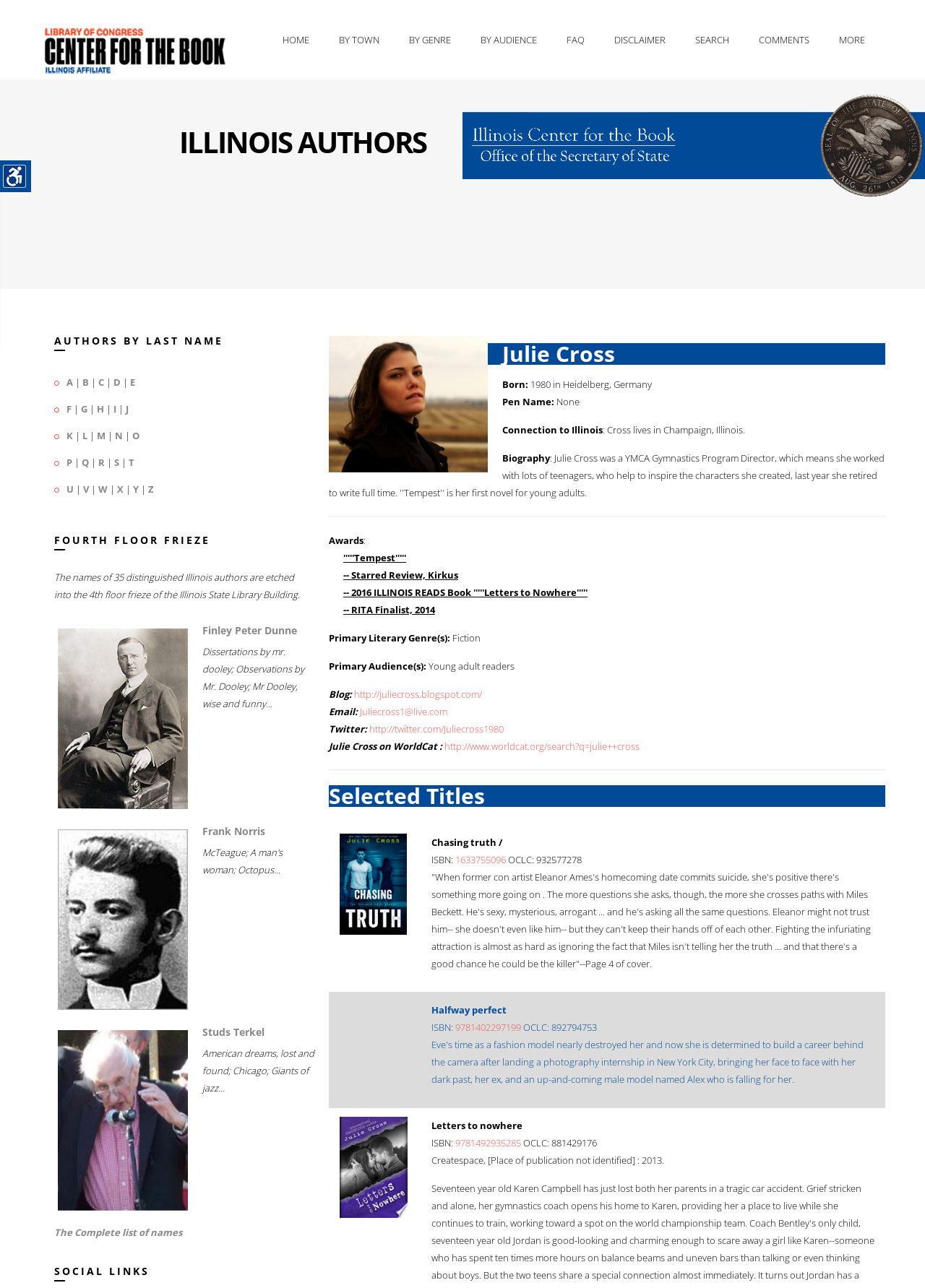Generate a thorough caption detailing the webpage content.

The webpage is about the Illinois Center for the Book, specifically showcasing individual authors from Illinois. At the top, there is a logo of the Library of Congress's Center for the Book, followed by a navigation menu with links to HOME, BY TOWN, BY GENRE, BY AUDIENCE, FAQ, DISCLAIMER, SEARCH, COMMENTS, and MORE.

Below the navigation menu, there is a heading "ILLINOIS AUTHORS" and a banner image of the Illinois Center for the Book. The main content of the page is divided into two sections. On the left, there is a list of authors' last names, from A to Z, with each letter having a corresponding link.

On the right, there are three author profiles, each featuring a portrait image, a heading with the author's name, and a brief description of their work. The authors featured are Finley Peter Dunne, Frank Norris, and Studs Terkel. Each profile also includes a link to more information about the author.

Further down the page, there is a heading "FOURTH FLOOR FRIEZE" and a paragraph of text describing the 4th floor frieze of the Illinois State Library Building, which features the names of 35 distinguished Illinois authors.

At the bottom of the page, there is a link to "The Complete list of names" and a section titled "SOCIAL LINKS" with a figure and a heading "Julie Cross", which appears to be another author profile. This profile includes information about the author's birth, pen name, connection to Illinois, and biography.